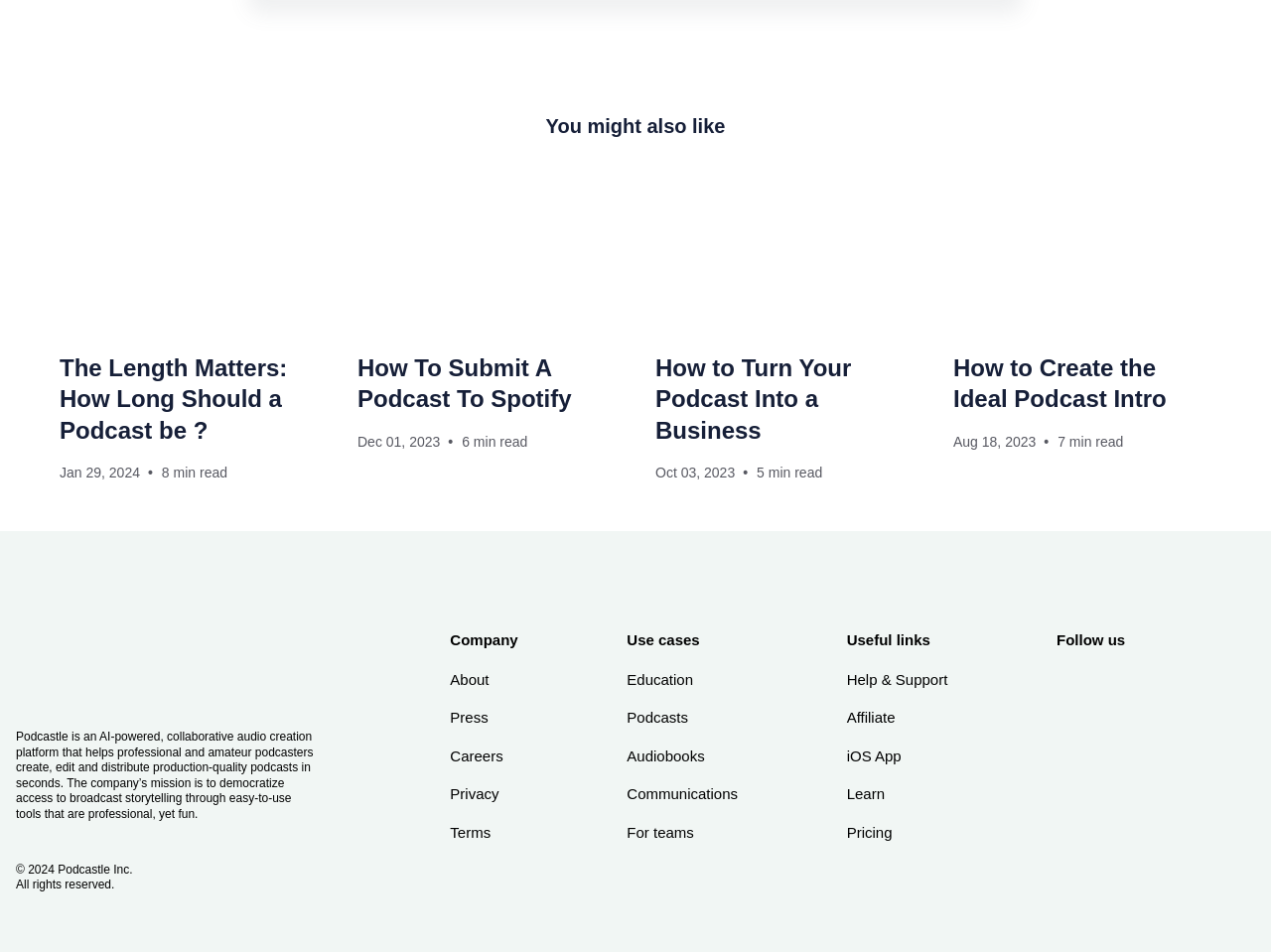Please identify the bounding box coordinates of where to click in order to follow the instruction: "Read 'How to Create the Ideal Podcast Intro'".

[0.75, 0.188, 0.953, 0.345]